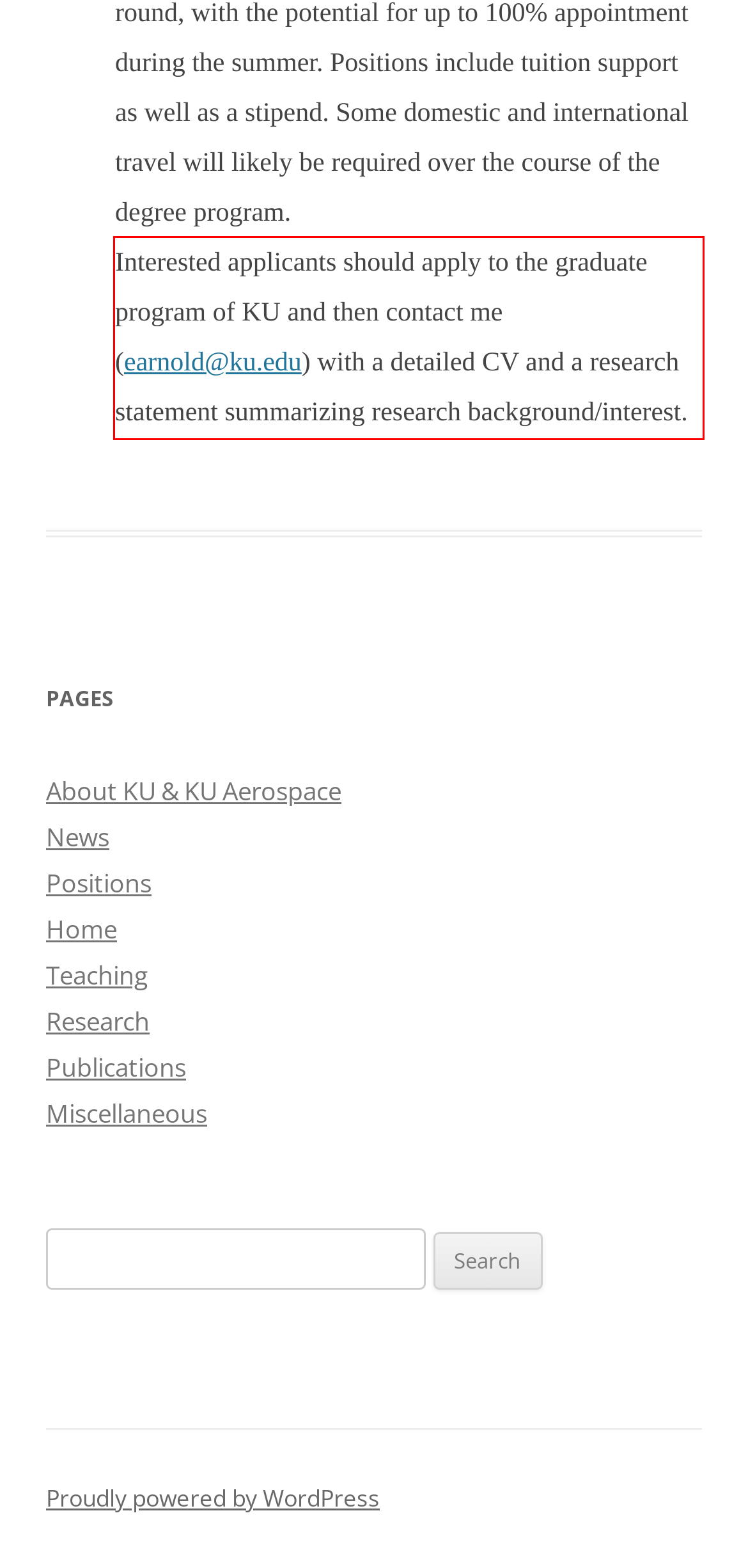Analyze the screenshot of the webpage and extract the text from the UI element that is inside the red bounding box.

Interested applicants should apply to the graduate program of KU and then contact me (earnold@ku.edu) with a detailed CV and a research statement summarizing research background/interest.